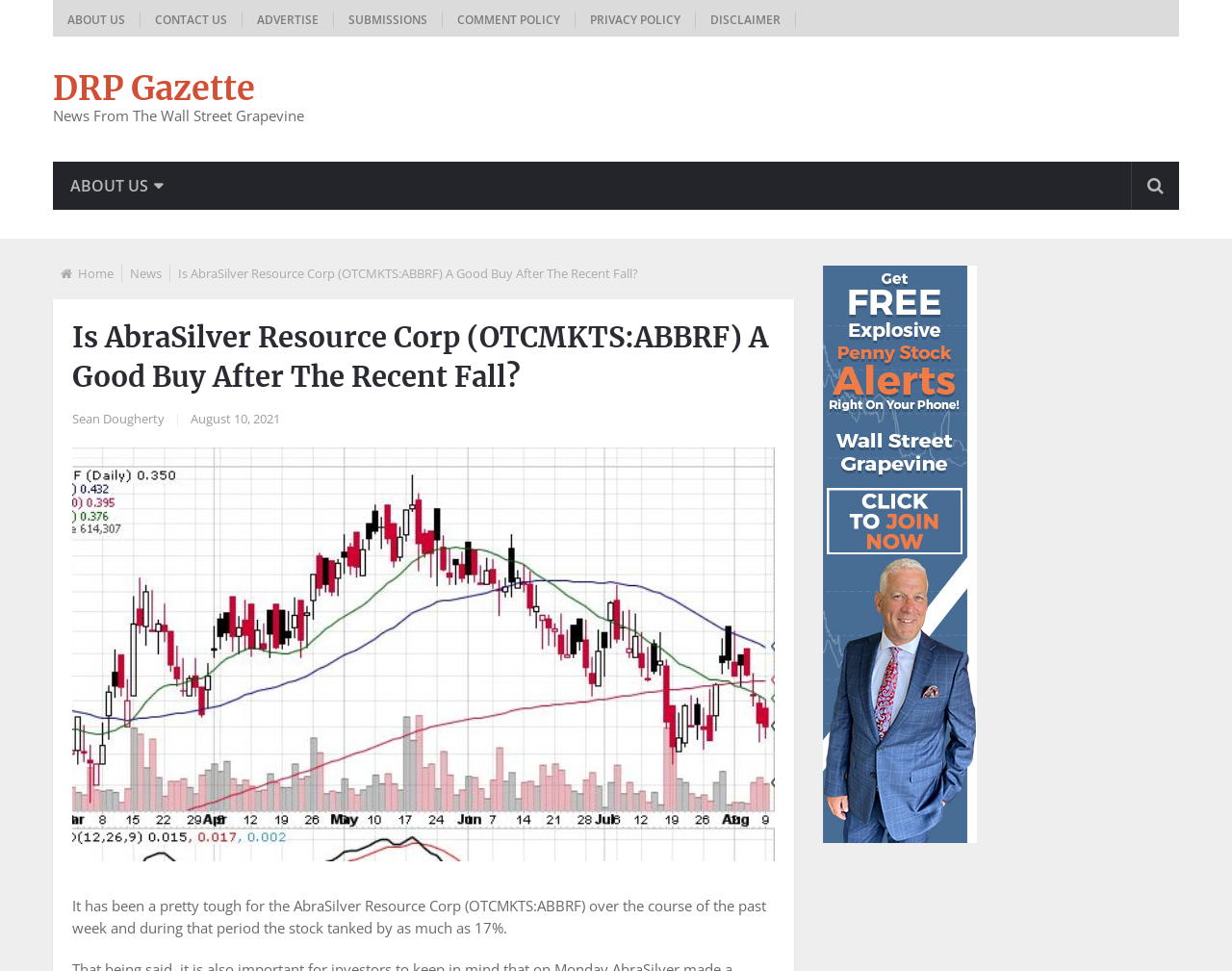Create a full and detailed caption for the entire webpage.

The webpage is an article from DRP Gazette, with a title "Is AbraSilver Resource Corp (OTCMKTS:ABBRF) A Good Buy After The Recent Fall?" The top section of the page features a navigation menu with links to "ABOUT US", "CONTACT US", "ADVERTISE", "SUBMISSIONS", "COMMENT POLICY", "PRIVACY POLICY", and "DISCLAIMER", all aligned horizontally across the top of the page.

Below the navigation menu, there is a heading "DRP Gazette" with a link to the same name. Next to it, there is a static text "News From The Wall Street Grapevine". 

On the left side of the page, there is a sidebar with links to "Home" and "News", as well as a dropdown menu with a link to "ABOUT US" and a downward arrow icon. 

The main content of the article starts with a heading "Is AbraSilver Resource Corp (OTCMKTS:ABBRF) A Good Buy After The Recent Fall?" followed by the author's name "Sean Dougherty" and the date "August 10, 2021". Below the heading, there is an image related to the article. 

The article itself begins with a paragraph of text, stating that AbraSilver Resource Corp's stock has tanked by 17% over the past week. 

On the right side of the page, there is a complementary section with a link to an unknown destination.